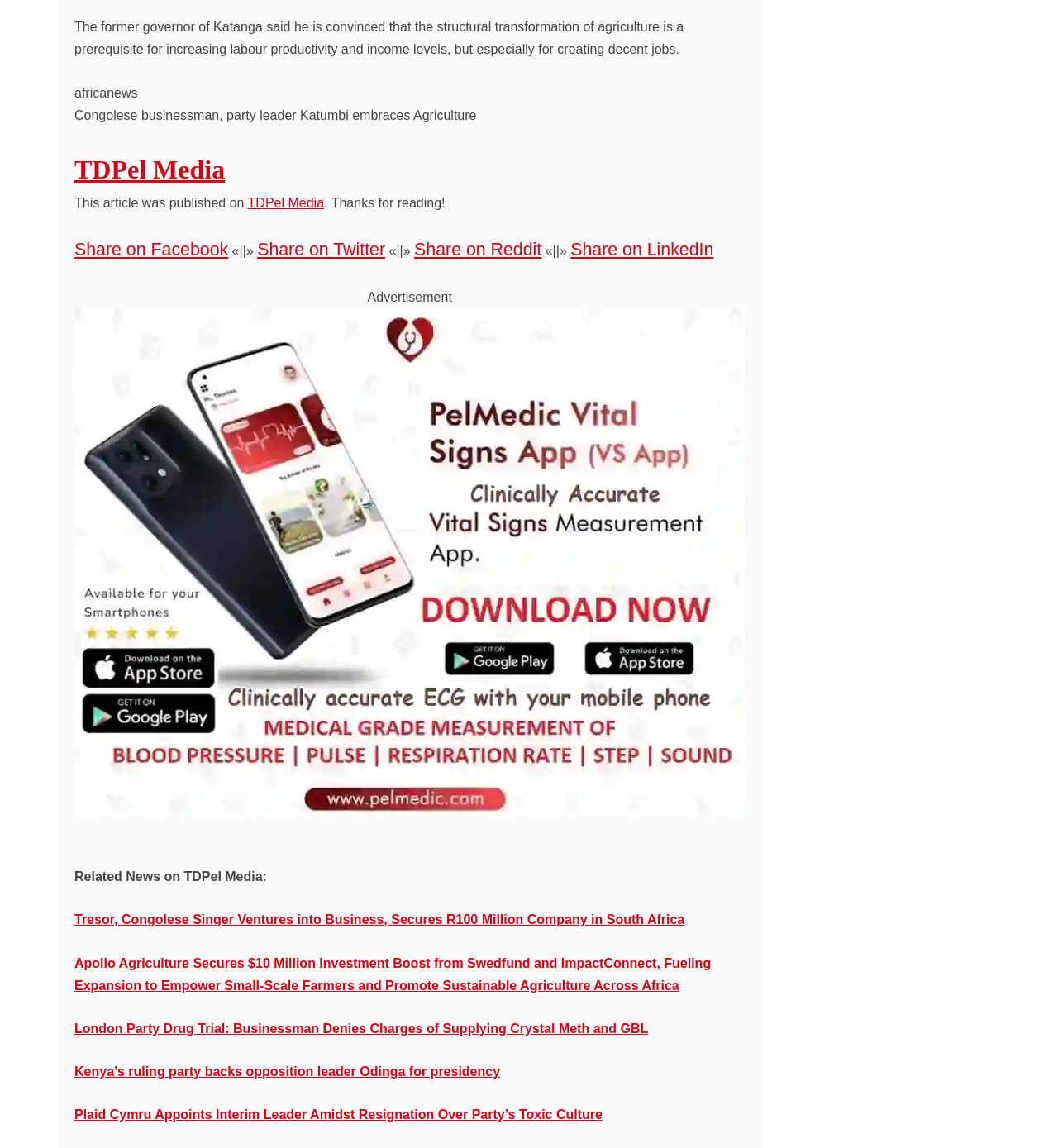How many related news articles are listed on this webpage?
Respond to the question with a well-detailed and thorough answer.

The webpage lists five related news articles with links, starting from 'Tresor, Congolese Singer Ventures into Business...' with ID 455 and ending with 'Plaid Cymru Appoints Interim Leader Amidst Resignation...' with ID 459.